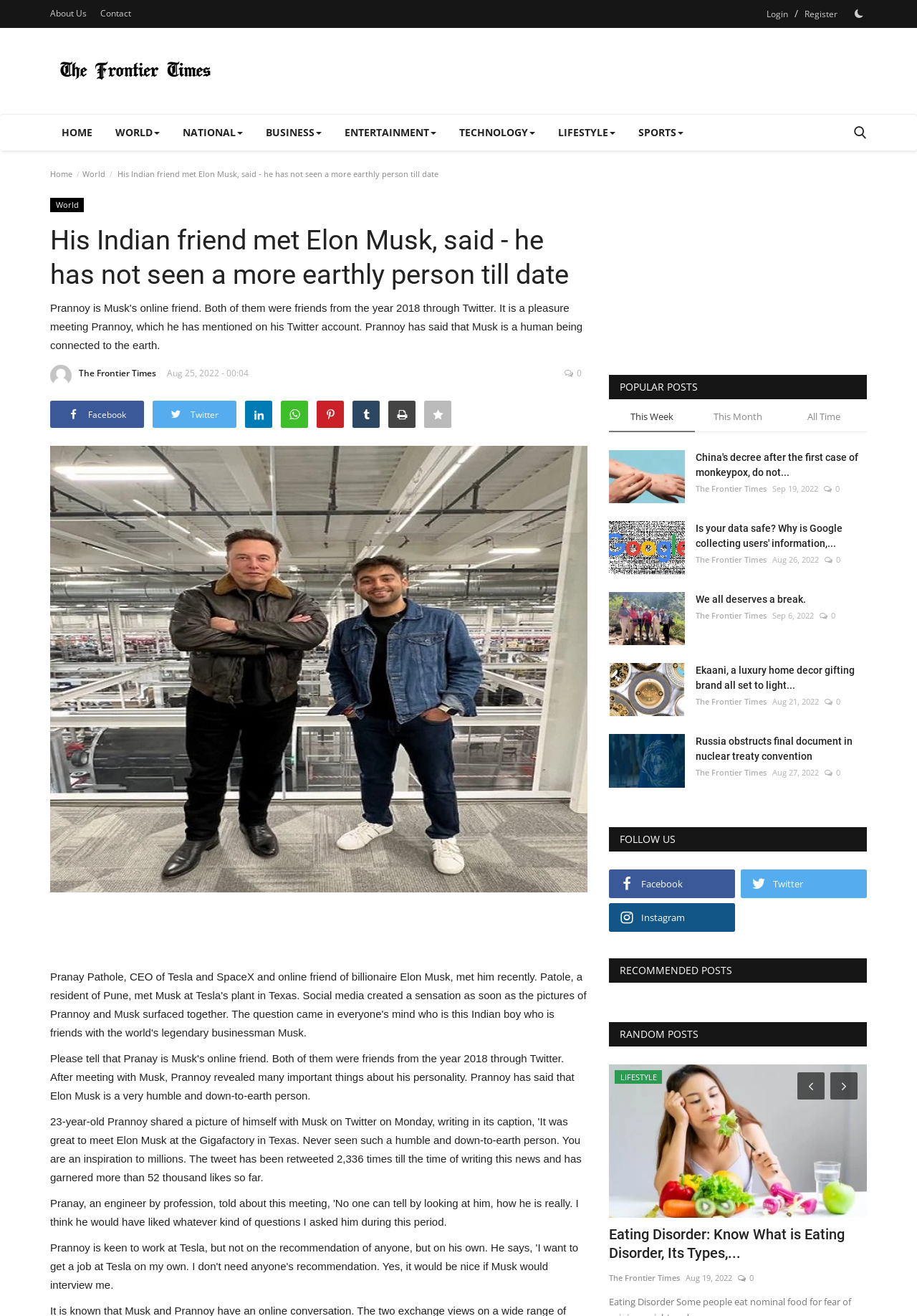From the screenshot, find the bounding box of the UI element matching this description: "This Week". Supply the bounding box coordinates in the form [left, top, right, bottom], each a float between 0 and 1.

[0.664, 0.312, 0.758, 0.327]